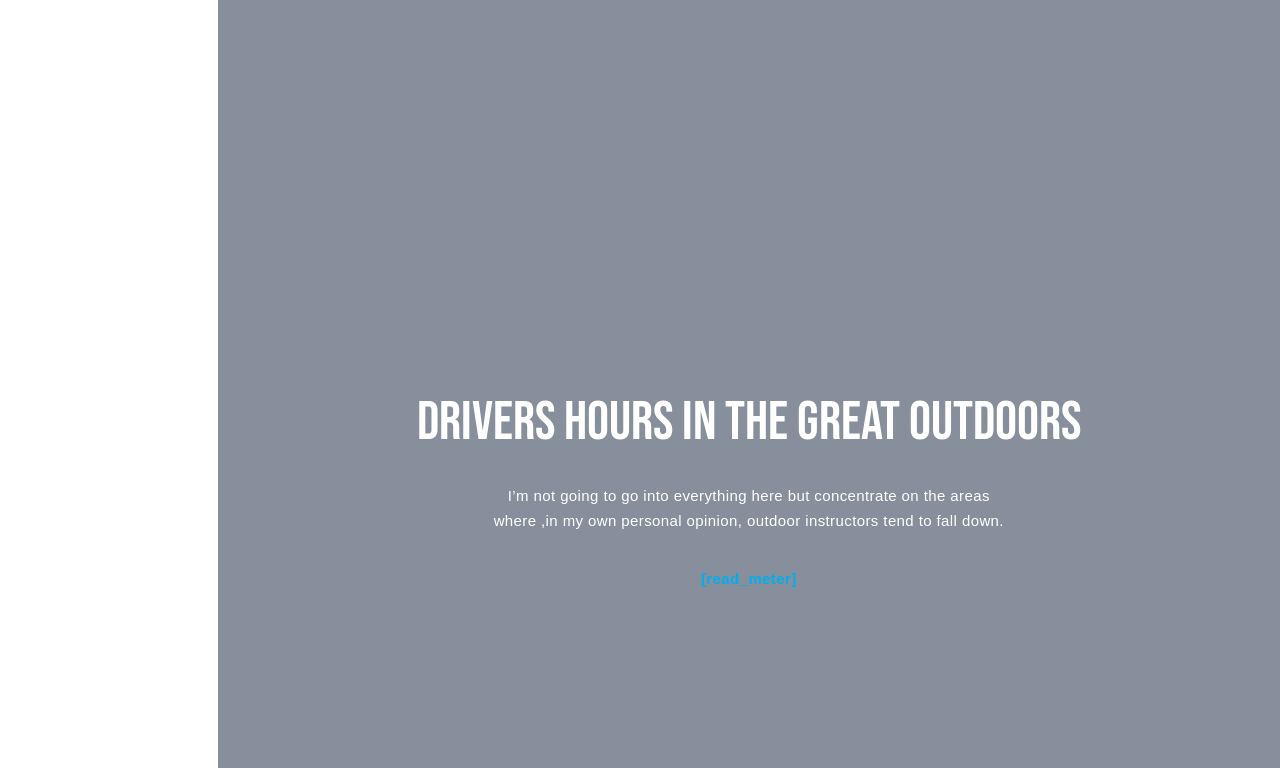What is the main topic of this webpage?
Answer the question with just one word or phrase using the image.

Outdoor instructors